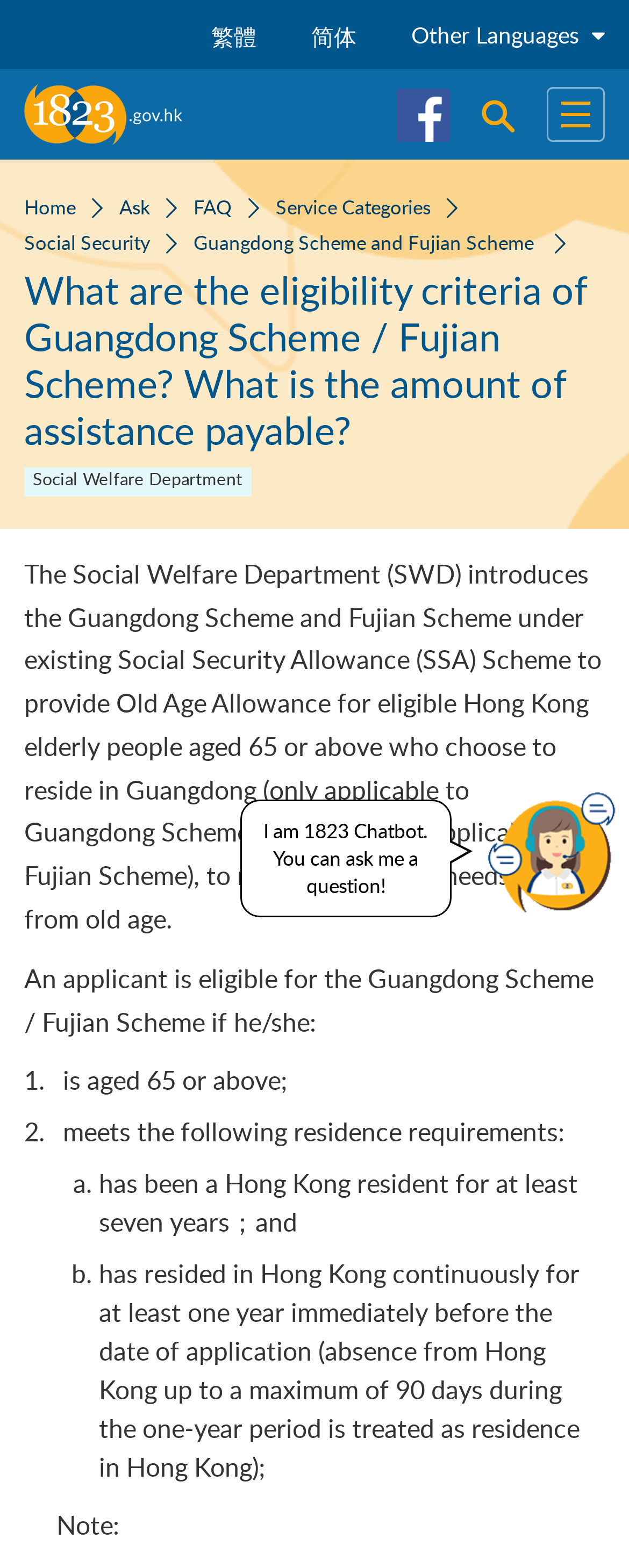What is the purpose of the Guangdong Scheme and Fujian Scheme?
Please ensure your answer to the question is detailed and covers all necessary aspects.

The question asks about the purpose of the Guangdong Scheme and Fujian Scheme. According to the webpage, the Guangdong Scheme and Fujian Scheme are introduced to provide Old Age Allowance for eligible Hong Kong elderly people aged 65 or above who choose to reside in Guangdong or Fujian.